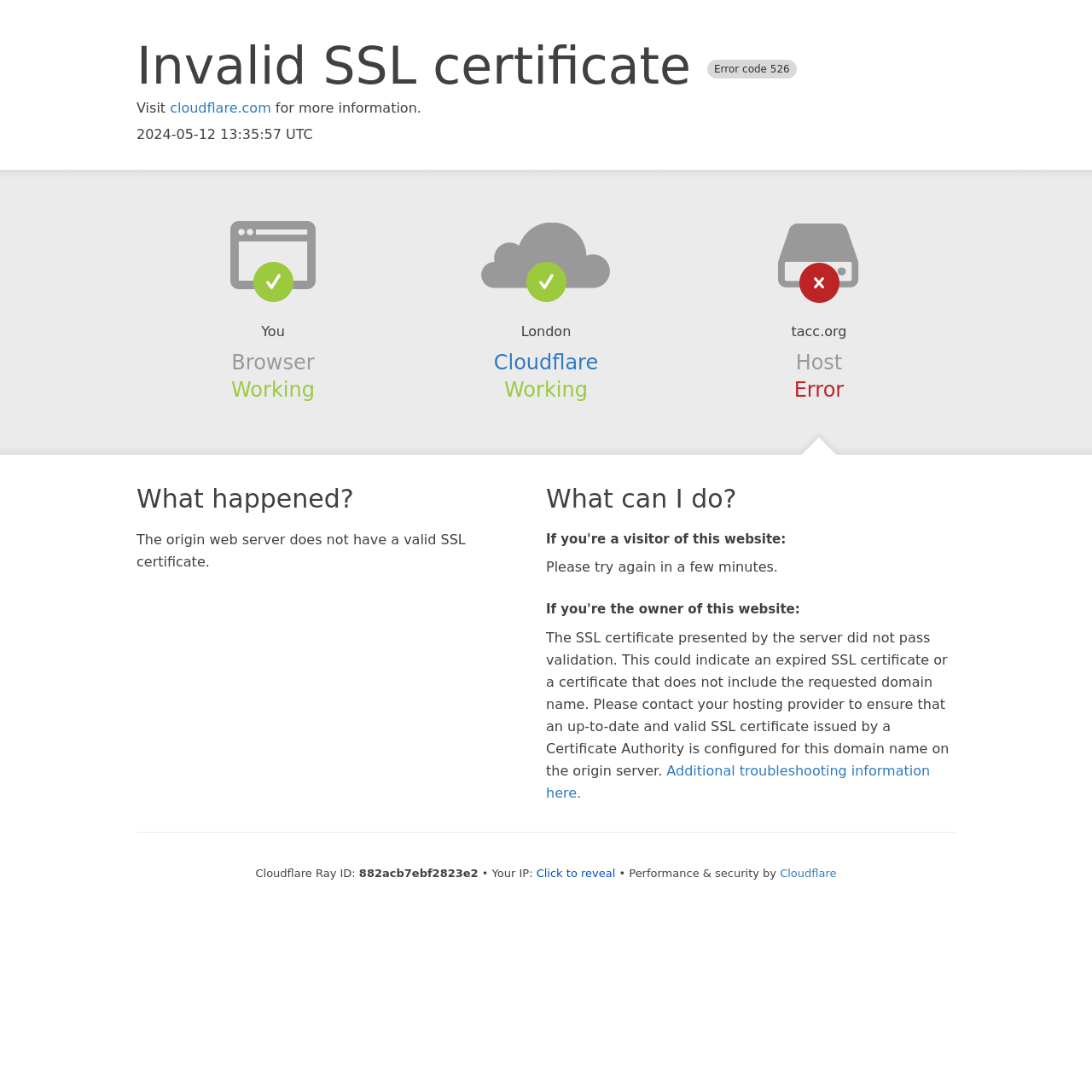Bounding box coordinates are given in the format (top-left x, top-left y, bottom-right x, bottom-right y). All values should be floating point numbers between 0 and 1. Provide the bounding box coordinate for the UI element described as: Additional troubleshooting information here.

[0.5, 0.698, 0.852, 0.733]